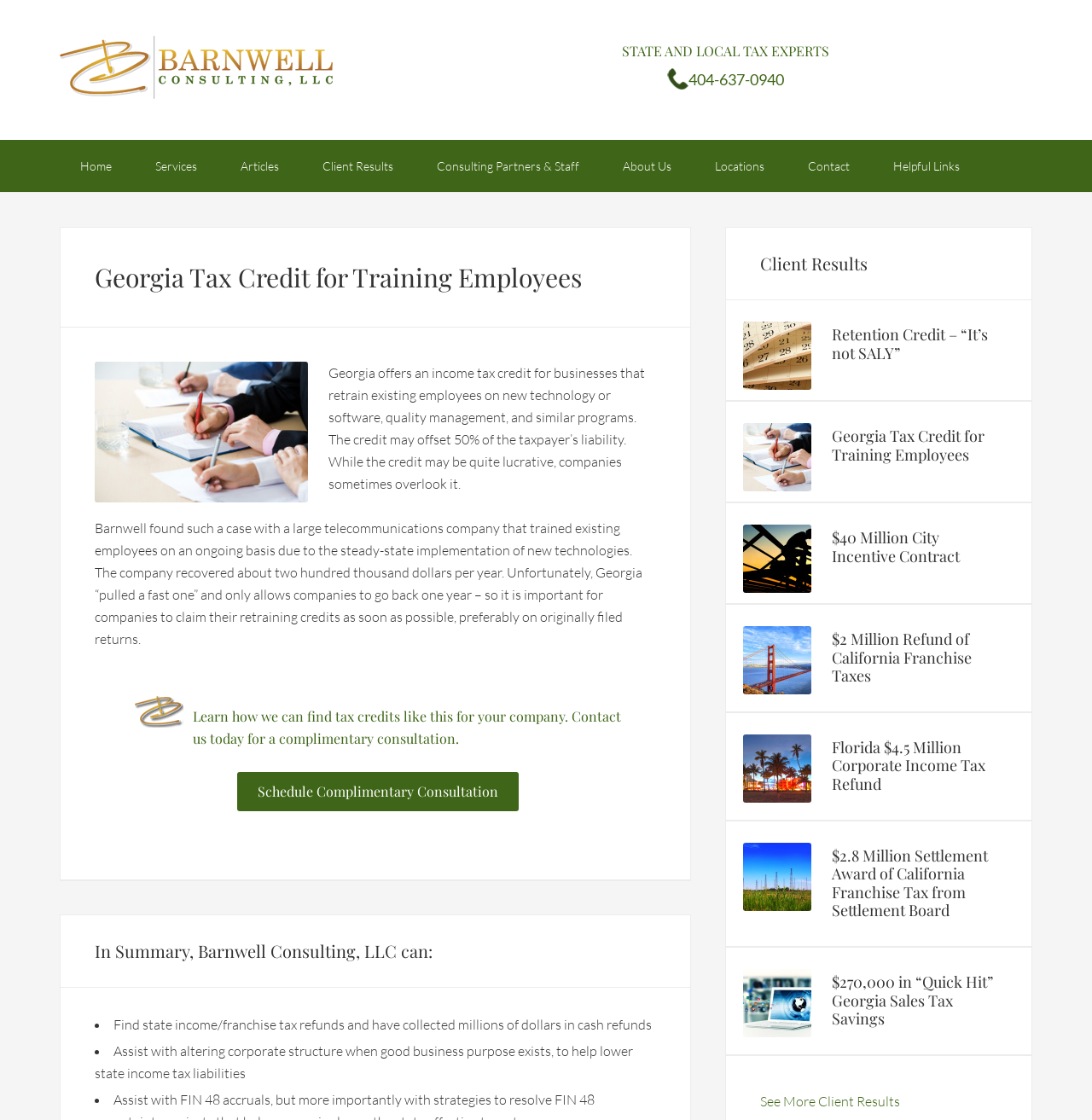Indicate the bounding box coordinates of the element that must be clicked to execute the instruction: "Read the article about 'Georgia Tax Credit for Training Employees'". The coordinates should be given as four float numbers between 0 and 1, i.e., [left, top, right, bottom].

[0.055, 0.203, 0.633, 0.786]